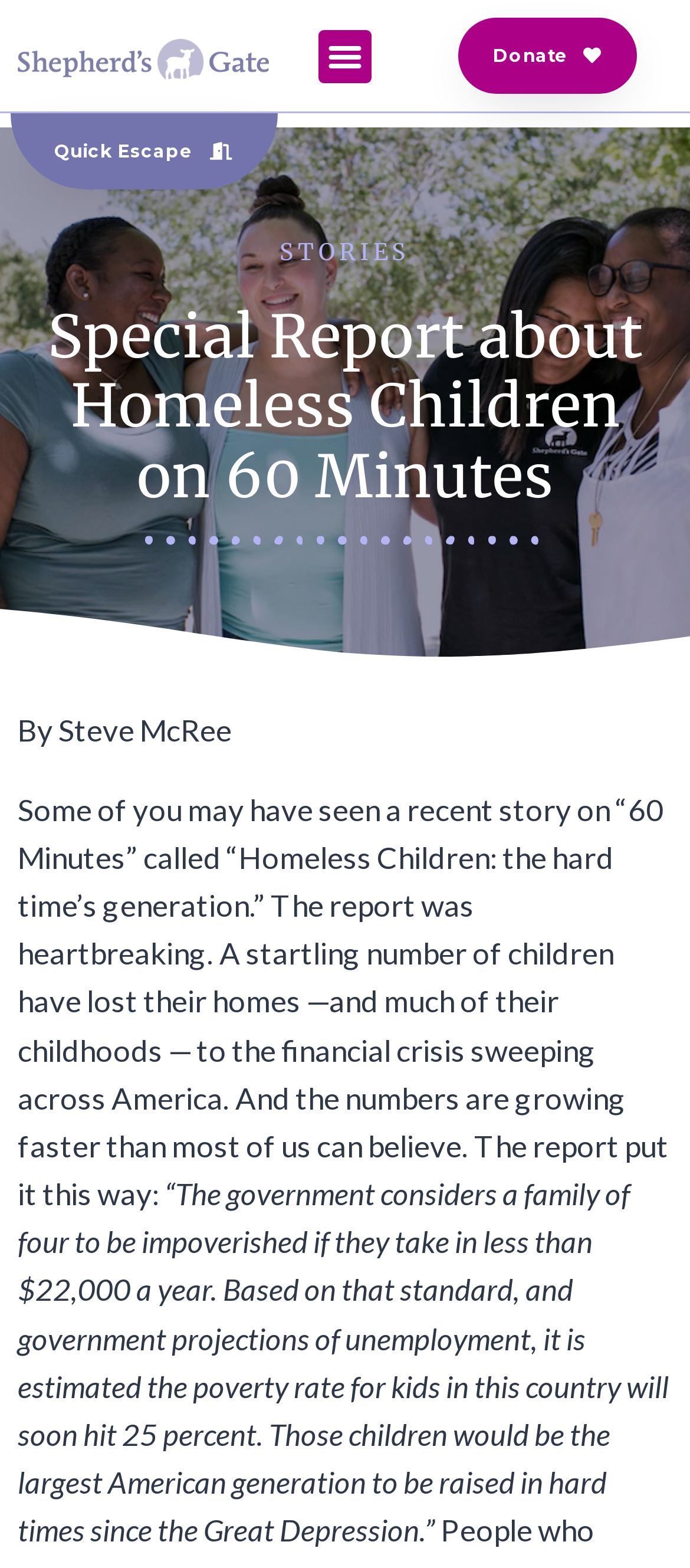What is the estimated poverty rate for kids in the country?
Refer to the image and provide a one-word or short phrase answer.

25 percent